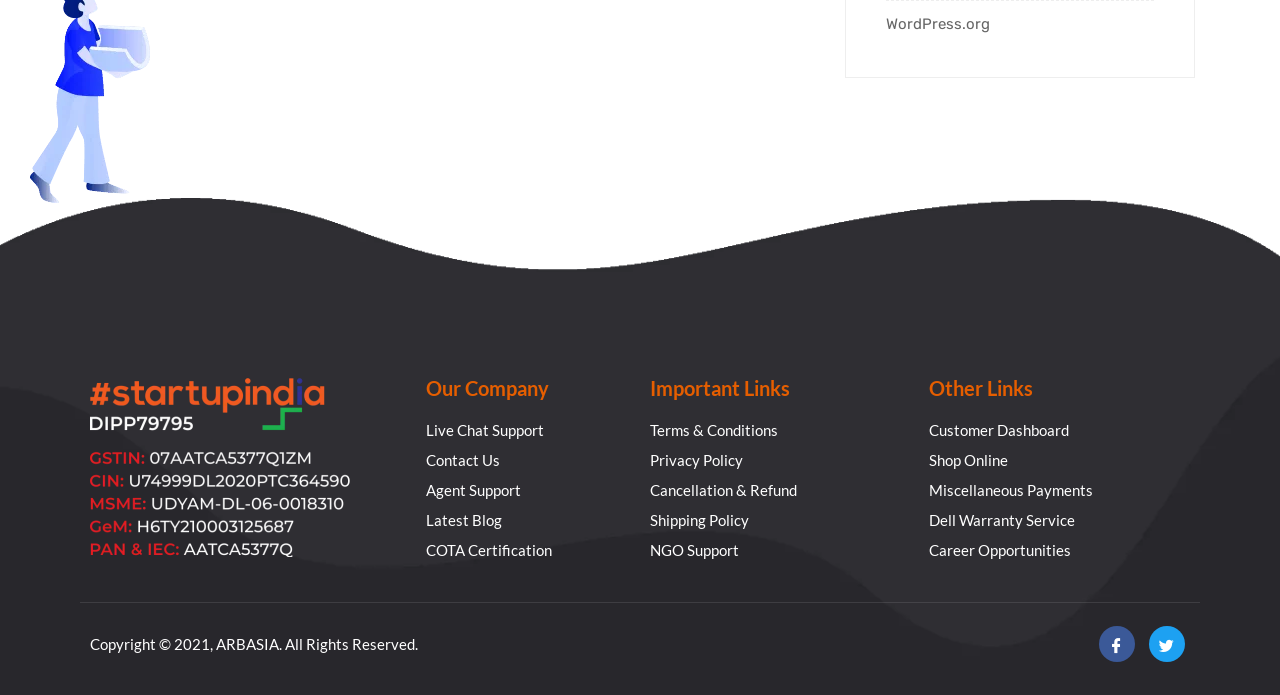Examine the image and give a thorough answer to the following question:
What type of support is available?

The webpage provides a link to 'Live Chat Support' which implies that users can get instant support through live chat. Additionally, there are links to 'Contact Us' and 'Agent Support' which further suggests that the company offers multiple support options.